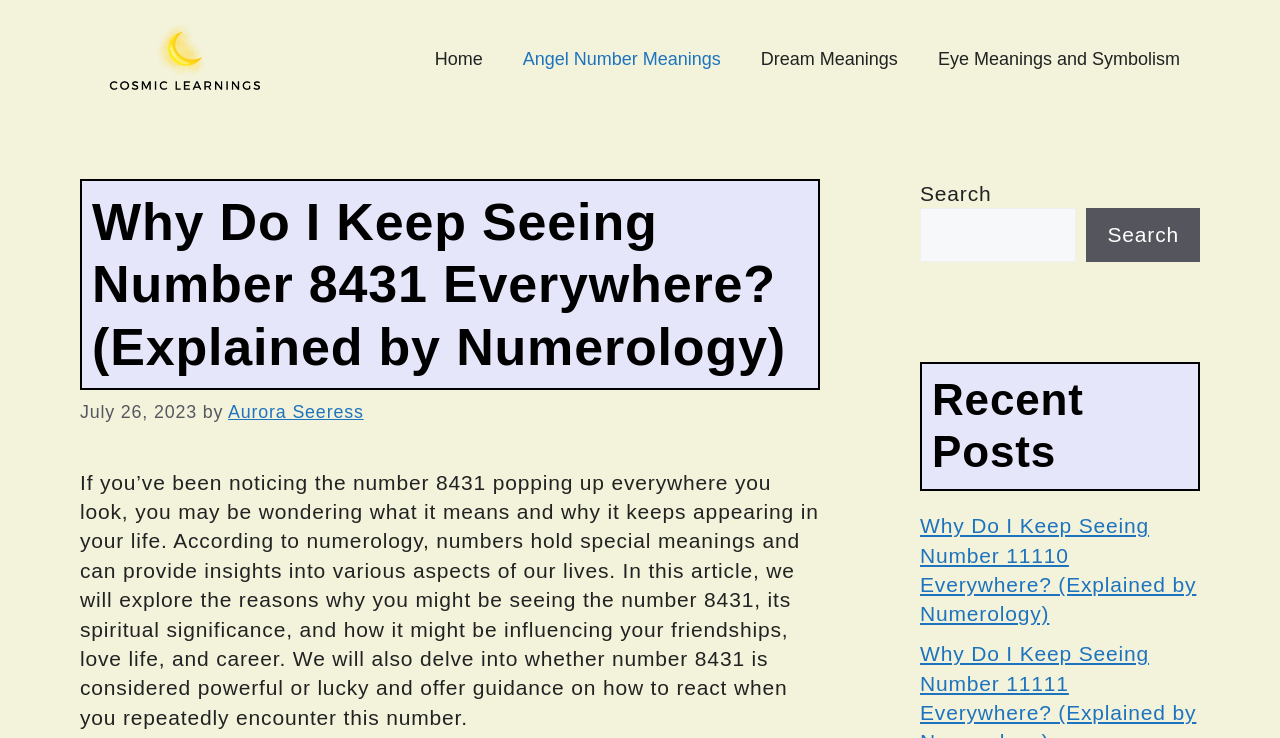Select the bounding box coordinates of the element I need to click to carry out the following instruction: "read recent posts".

[0.719, 0.49, 0.938, 0.666]